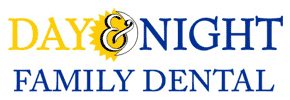Can you give a detailed response to the following question using the information from the image? What does the stylized sun and moon symbolize?

The stylized sun and moon in the logo symbolize the practice's commitment to being available for dental care at all times, reflecting their values of availability and support for families in the community.